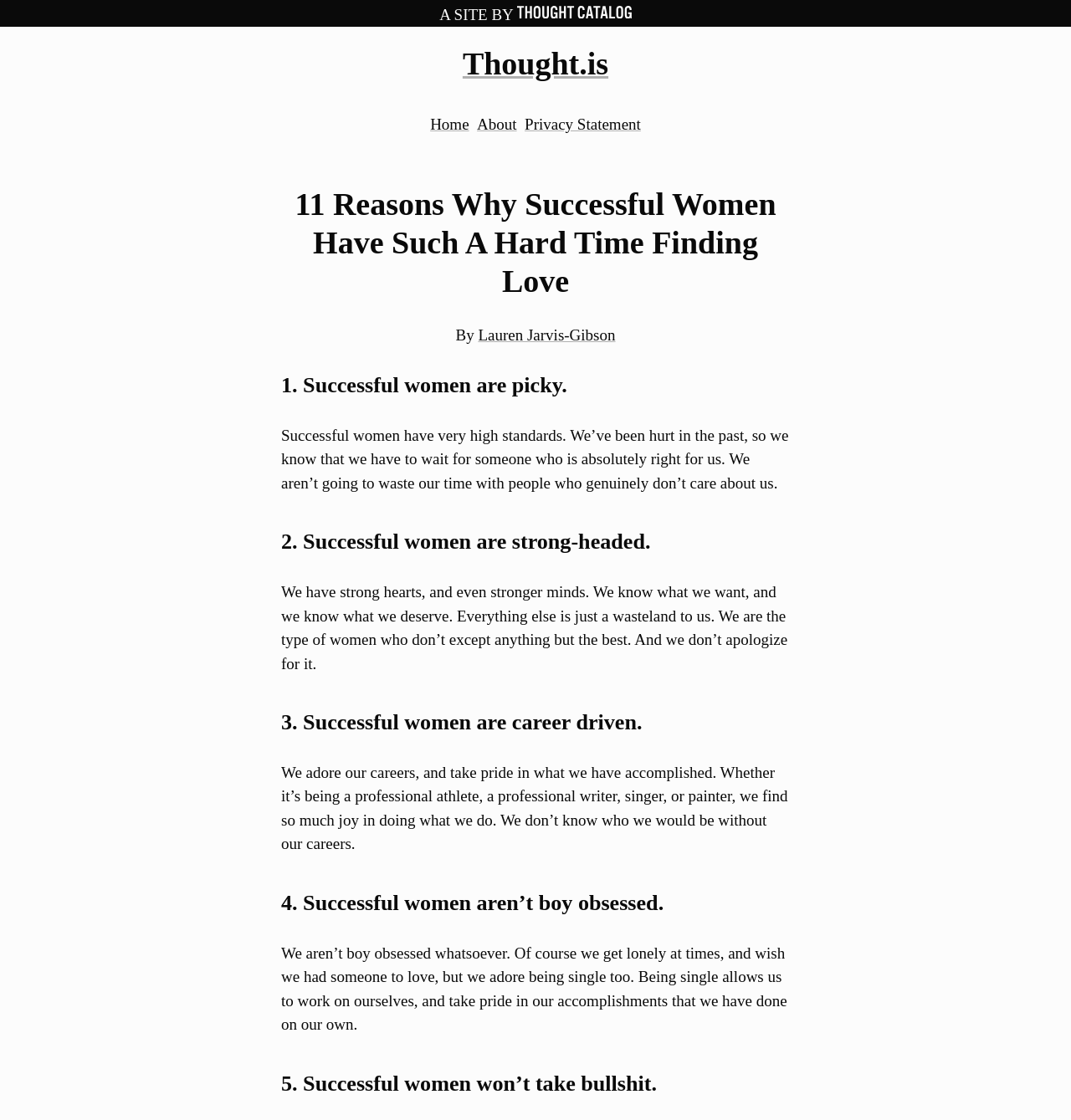Determine the main heading text of the webpage.

11 Reasons Why Successful Women Have Such A Hard Time Finding Love